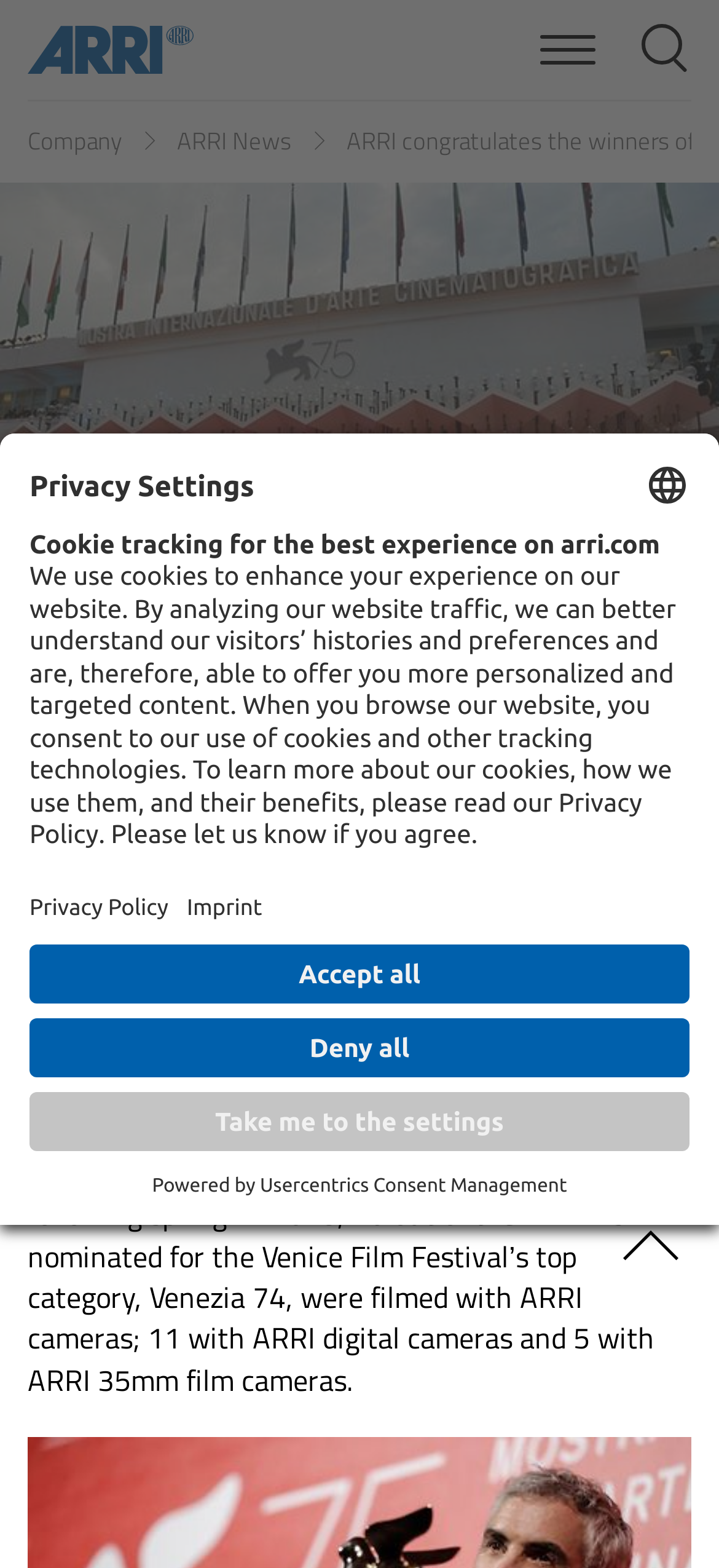Determine the webpage's heading and output its text content.

ARRI congratulates the winners of Venice 2018